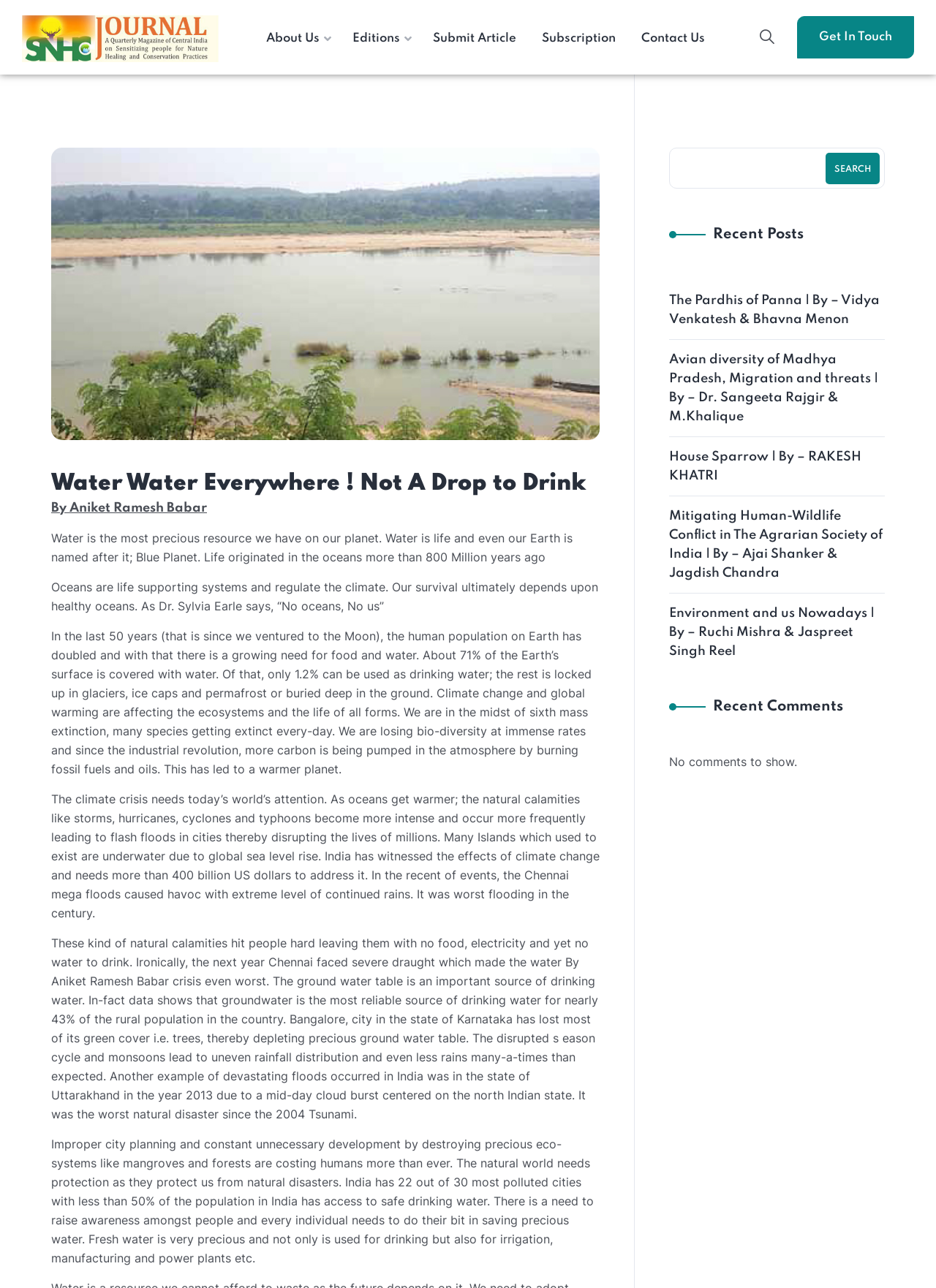Locate the bounding box coordinates of the area you need to click to fulfill this instruction: 'Click the 'Submit Article' link'. The coordinates must be in the form of four float numbers ranging from 0 to 1: [left, top, right, bottom].

[0.462, 0.023, 0.551, 0.037]